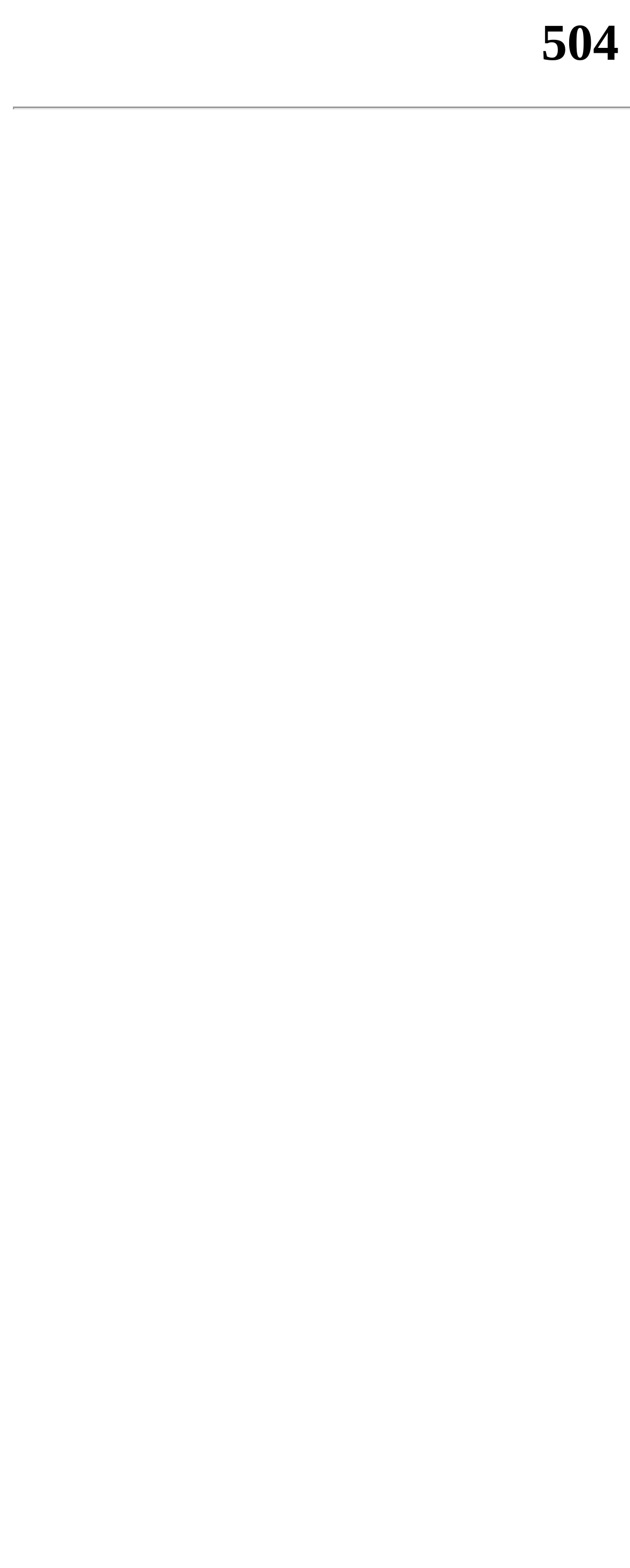Identify the primary heading of the webpage and provide its text.

504 Gateway Time-out